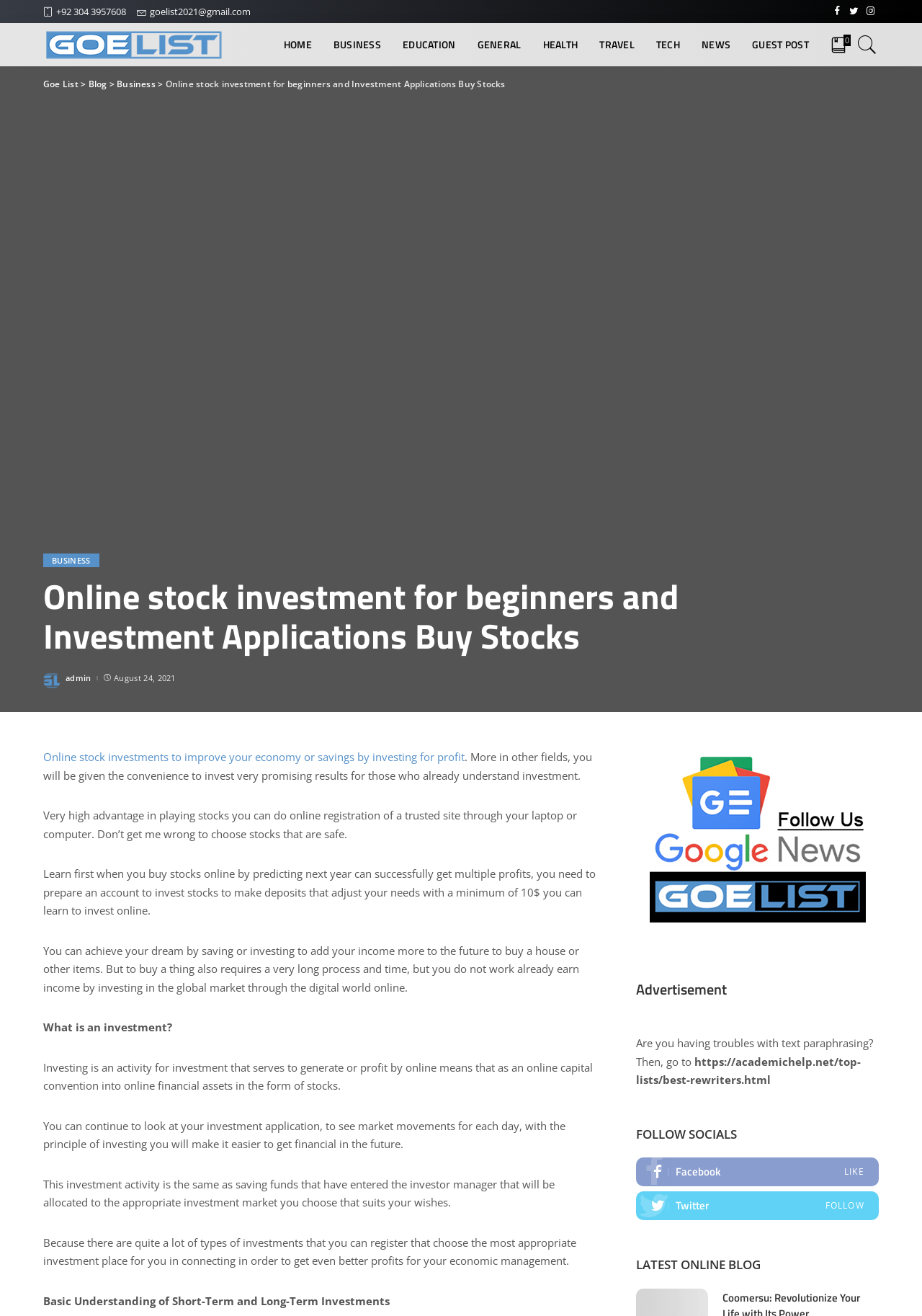Find the bounding box coordinates of the clickable region needed to perform the following instruction: "Read the blog post". The coordinates should be provided as four float numbers between 0 and 1, i.e., [left, top, right, bottom].

[0.047, 0.57, 0.504, 0.581]